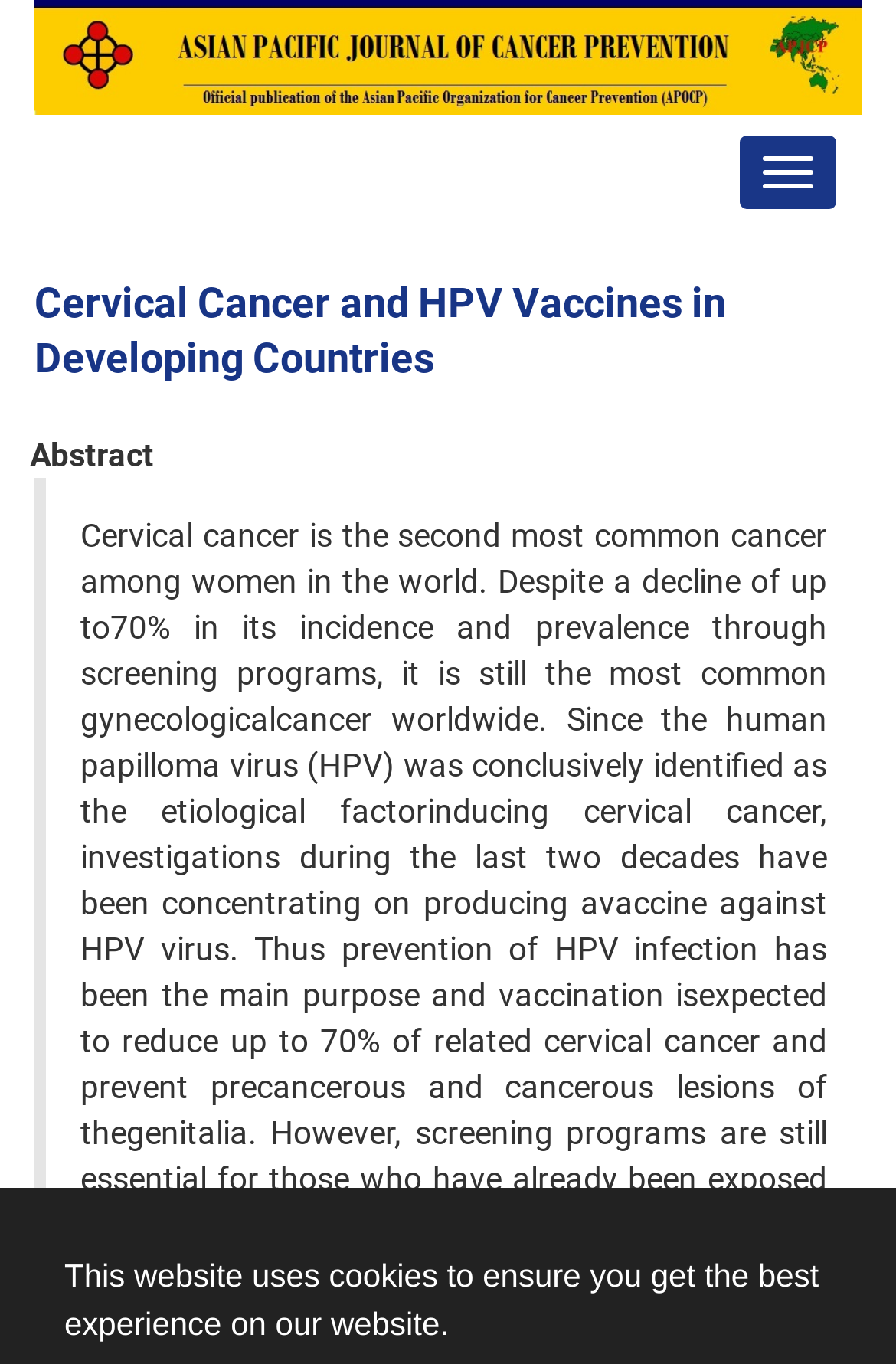Identify the bounding box for the UI element described as: "Toggle navigation". The coordinates should be four float numbers between 0 and 1, i.e., [left, top, right, bottom].

[0.823, 0.098, 0.936, 0.156]